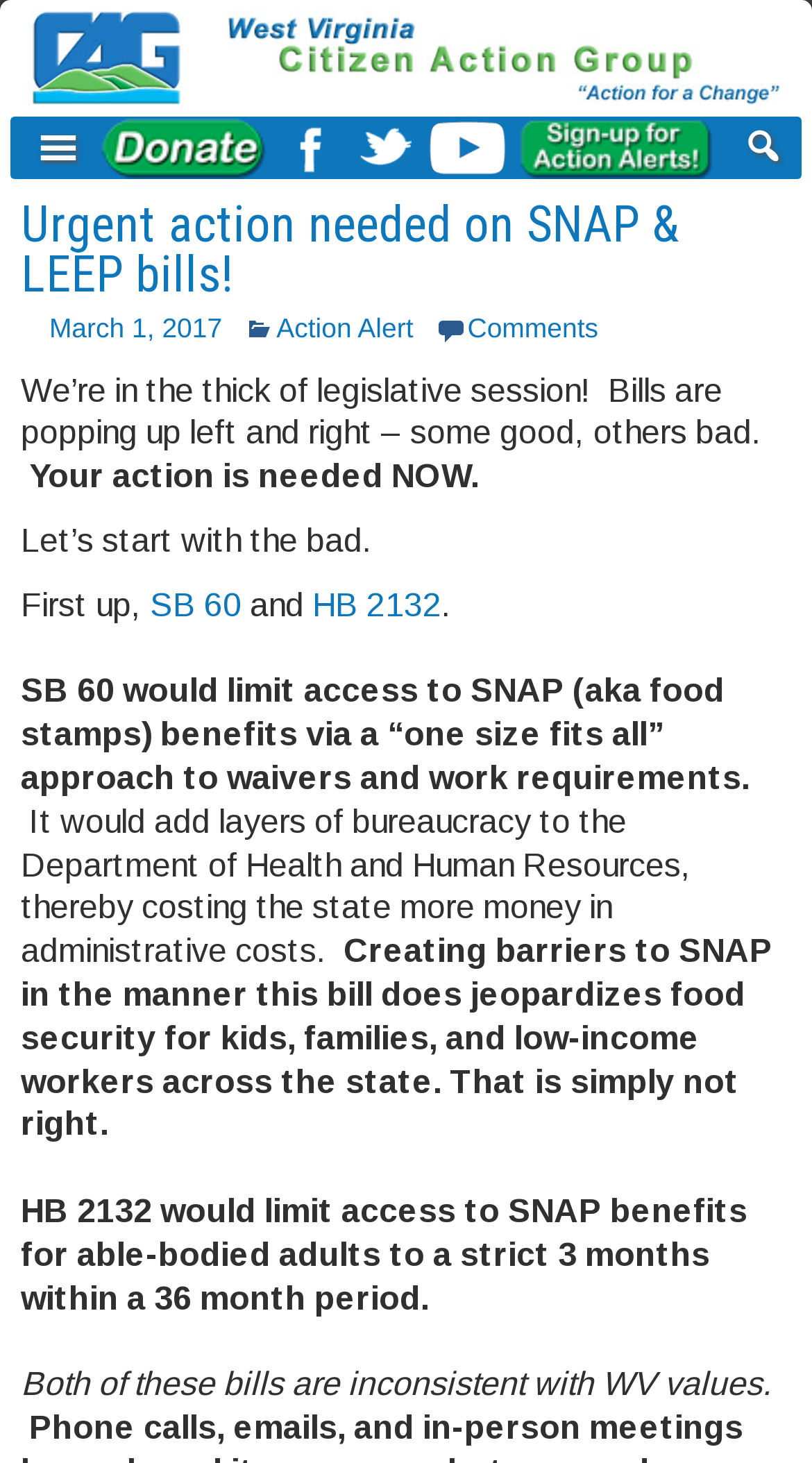Generate a detailed explanation of the webpage's features and information.

The webpage is about urgent action needed on SNAP and LEEP bills. At the top left, there is a logo of WV Citizen Action Group, which is also a link. Next to it, there is a main menu navigation bar with several links, each accompanied by an icon. On the top right, there is a search box.

Below the navigation bar, there is a large heading that reads "Urgent action needed on SNAP & LEEP bills!" which is also a link. Underneath, there are several links to related articles or dates, including "March 1, 2017" and "Action Alert".

The main content of the webpage starts with a paragraph that explains the urgency of the legislative session, stating that bills are popping up left and right, some good and some bad, and that action is needed now. This is followed by a series of paragraphs that discuss the bad bills, specifically SB 60 and HB 2132, which aim to limit access to SNAP benefits. The text explains the negative consequences of these bills, including added bureaucracy, increased administrative costs, and jeopardized food security for kids, families, and low-income workers.

Throughout the webpage, there are several links to specific bills, such as SB 60 and HB 2132, and a call to action to take urgent action against these bills. The overall tone of the webpage is one of urgency and advocacy, encouraging readers to take action to protect SNAP benefits.